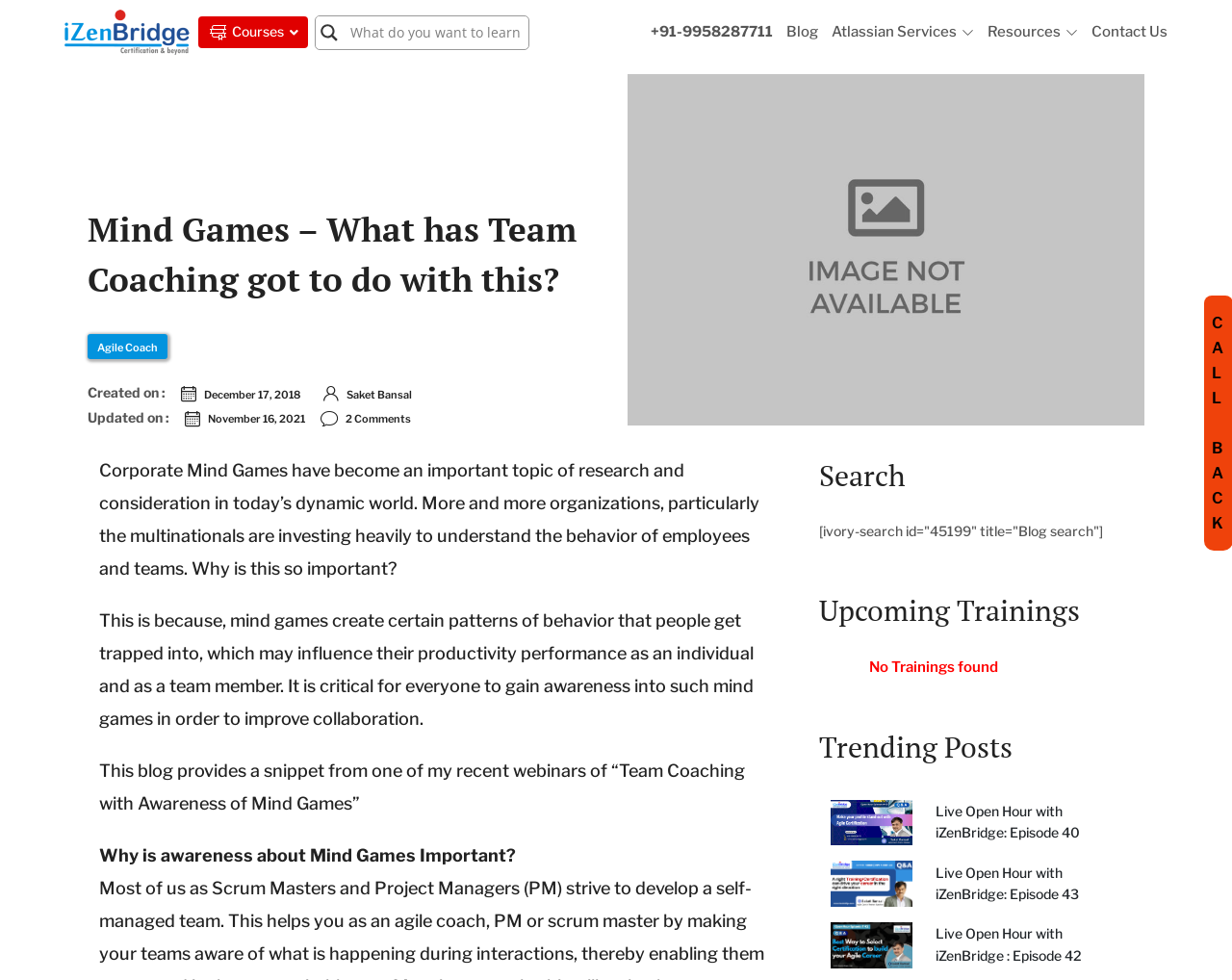Please identify the bounding box coordinates of the region to click in order to complete the task: "Search for a keyword". The coordinates must be four float numbers between 0 and 1, specified as [left, top, right, bottom].

[0.284, 0.015, 0.425, 0.051]